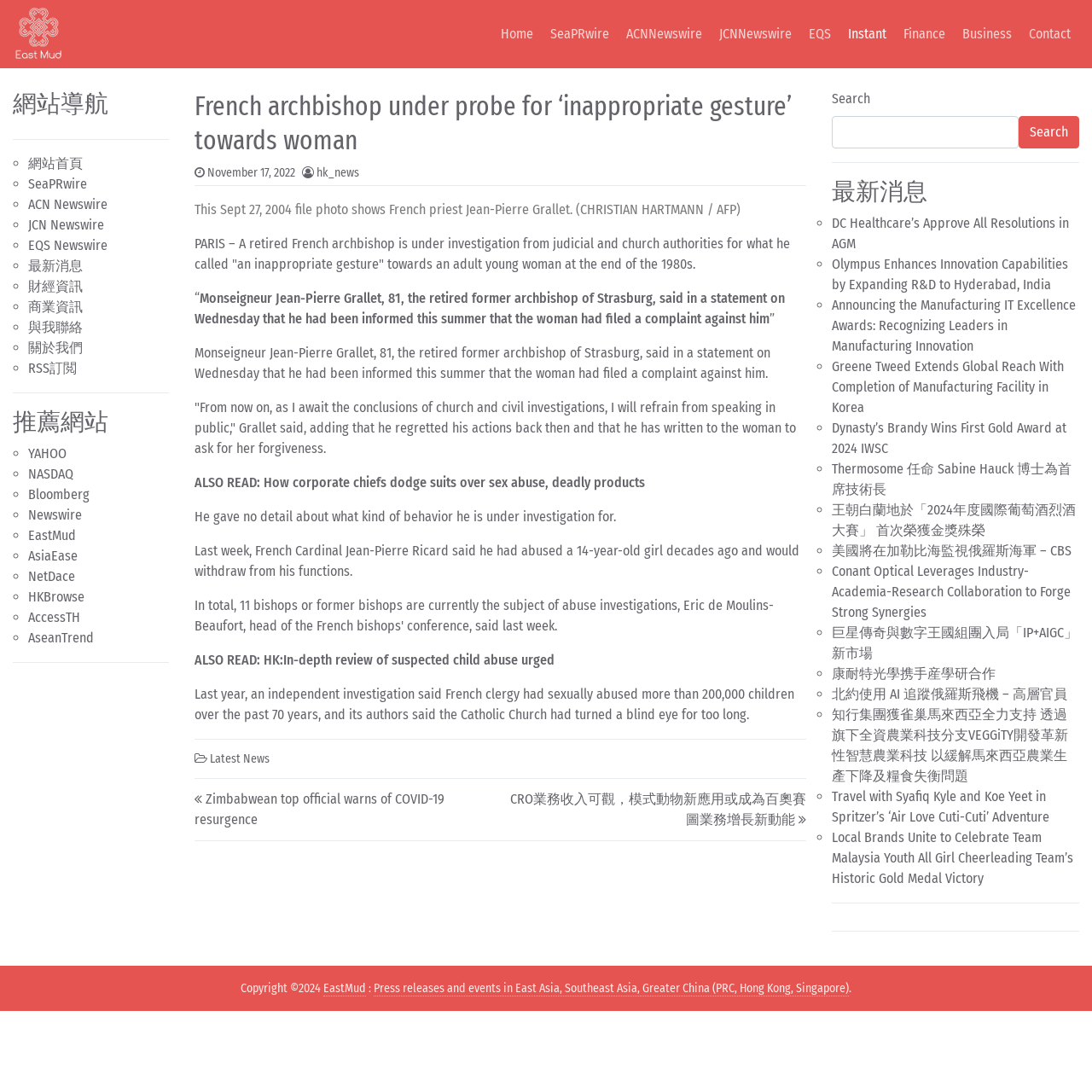Please pinpoint the bounding box coordinates for the region I should click to adhere to this instruction: "Click on the 'Home' link".

[0.451, 0.017, 0.496, 0.045]